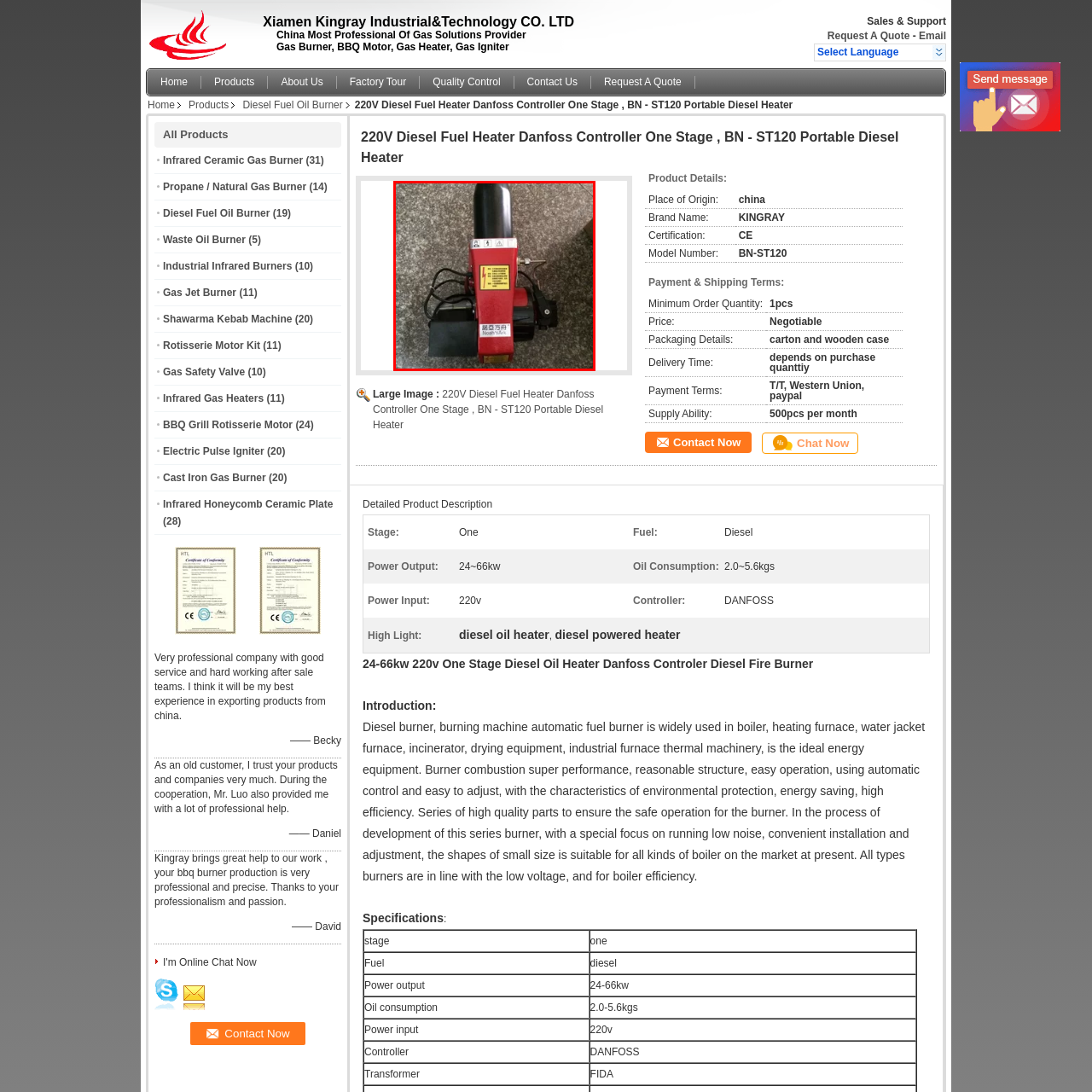Examine the image indicated by the red box and respond with a single word or phrase to the following question:
What is the color of the body of the heater?

Red